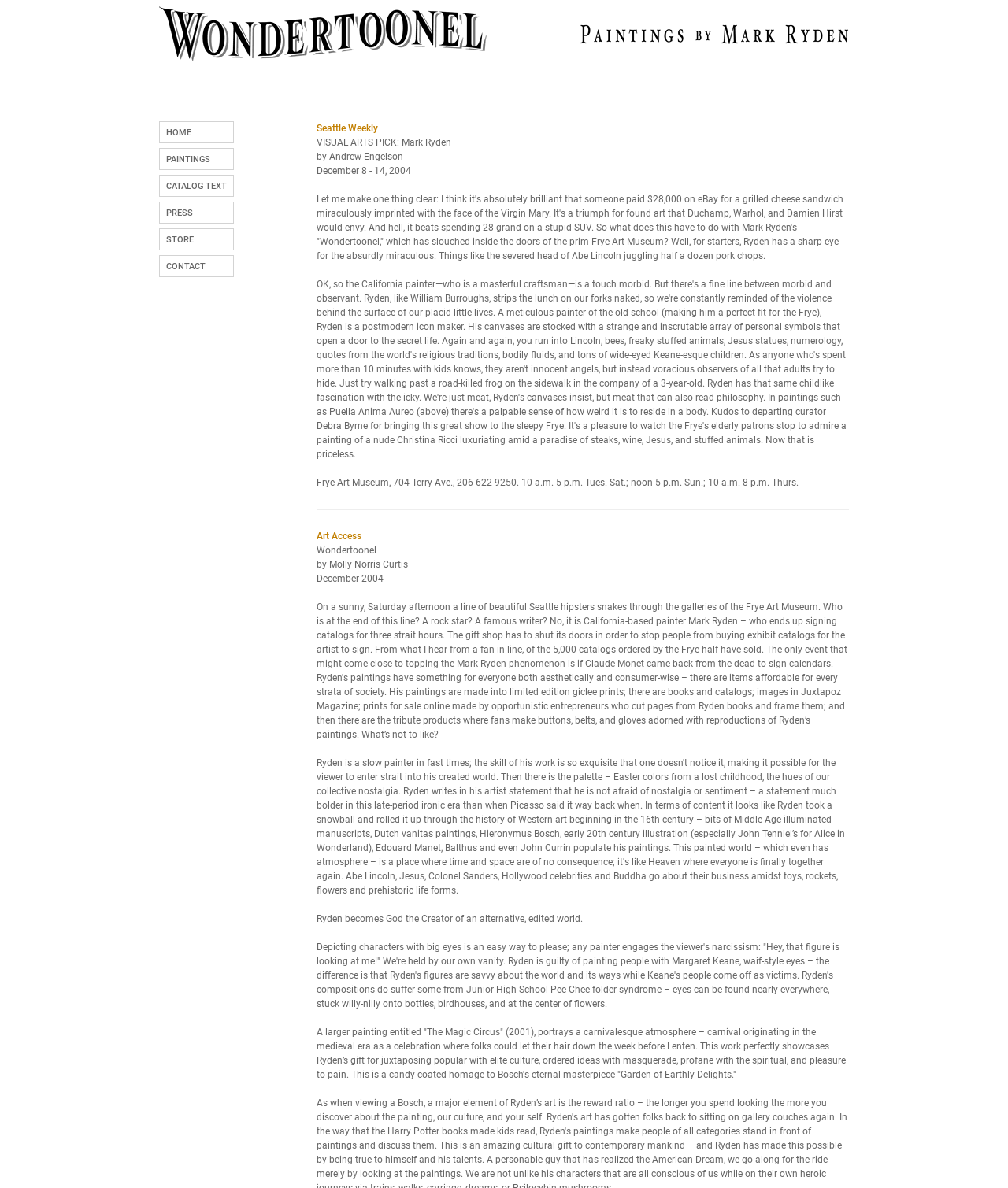What is the theme of Mark Ryden's artwork?
Make sure to answer the question with a detailed and comprehensive explanation.

Based on the description of Mark Ryden's artwork on the webpage, it appears that his style involves combining disparate elements in unexpected ways, creating a sense of absurdity and playfulness. The text also mentions his ability to juxtapose popular and elite culture, and profane and spiritual themes.